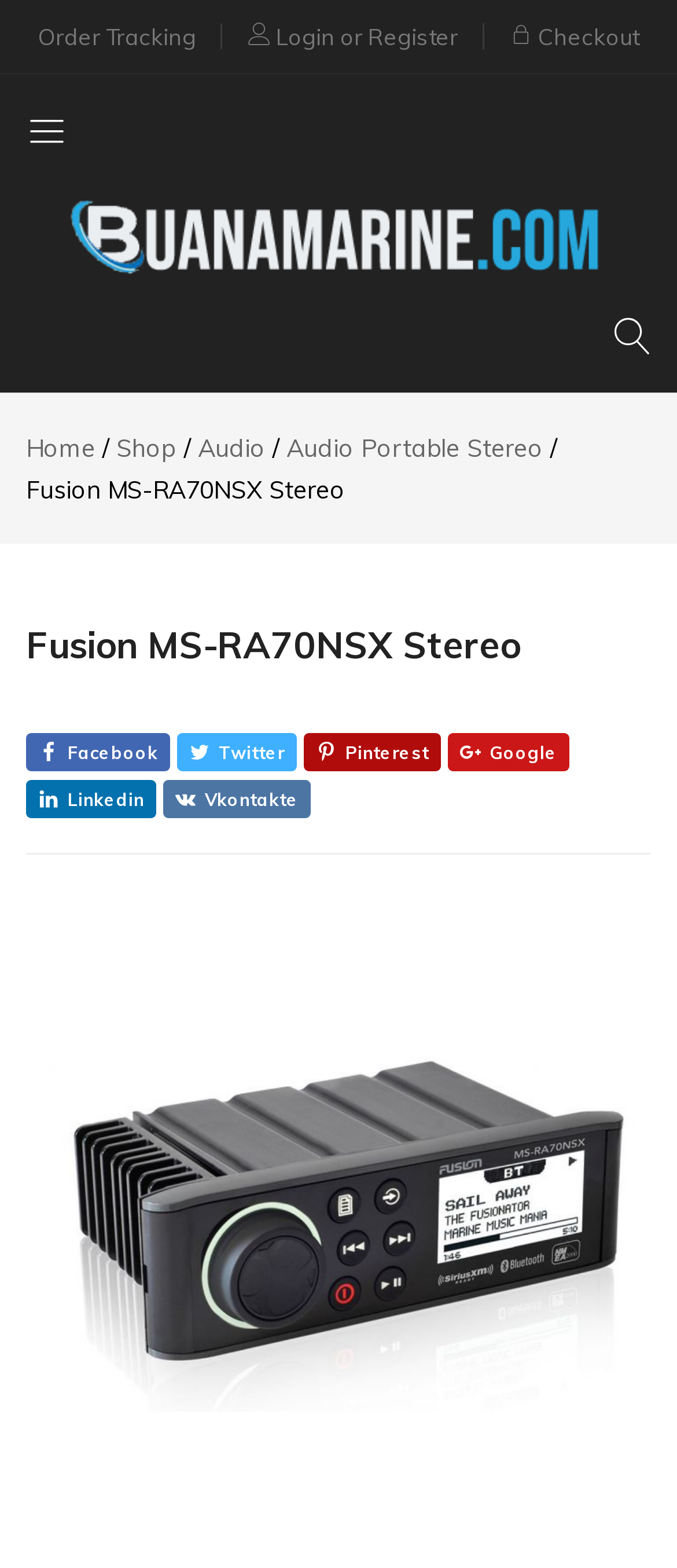Please determine the bounding box coordinates of the element's region to click for the following instruction: "Visit Buana Marine homepage".

[0.051, 0.138, 0.949, 0.158]